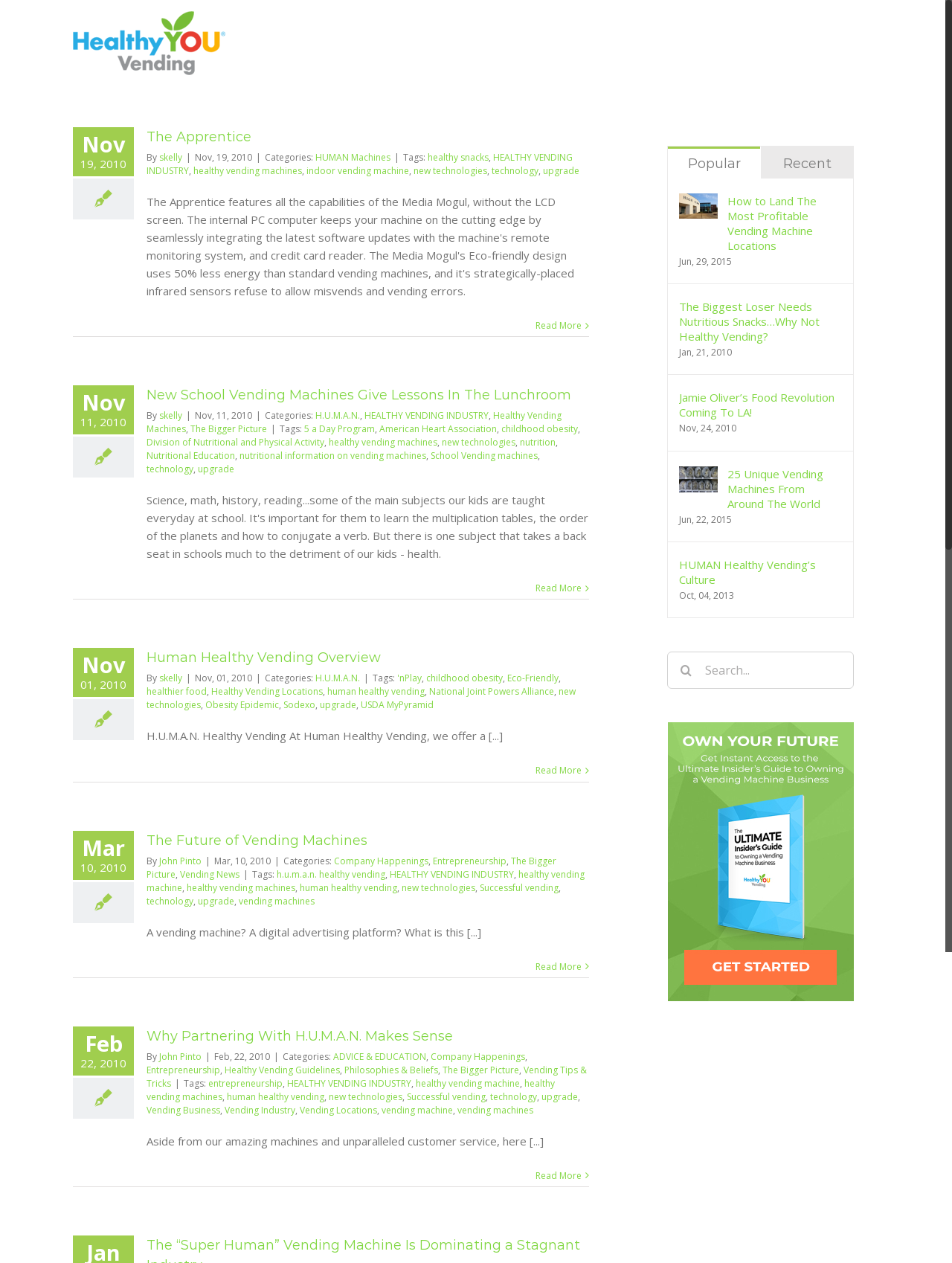Find the bounding box coordinates for the HTML element specified by: "Read More".

[0.562, 0.46, 0.611, 0.471]